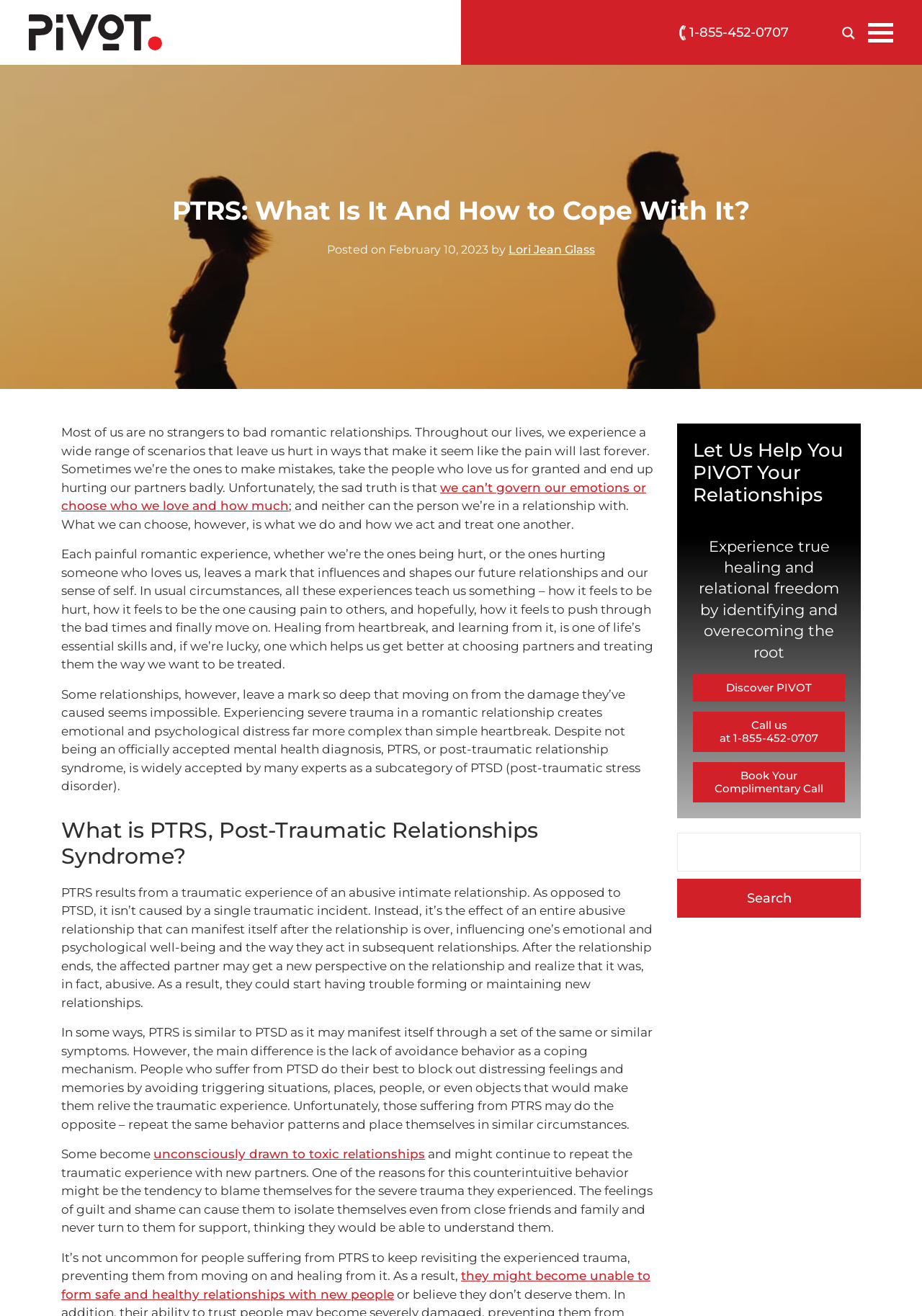Please determine the bounding box coordinates of the clickable area required to carry out the following instruction: "Read the article by Lori Jean Glass". The coordinates must be four float numbers between 0 and 1, represented as [left, top, right, bottom].

[0.552, 0.184, 0.645, 0.195]